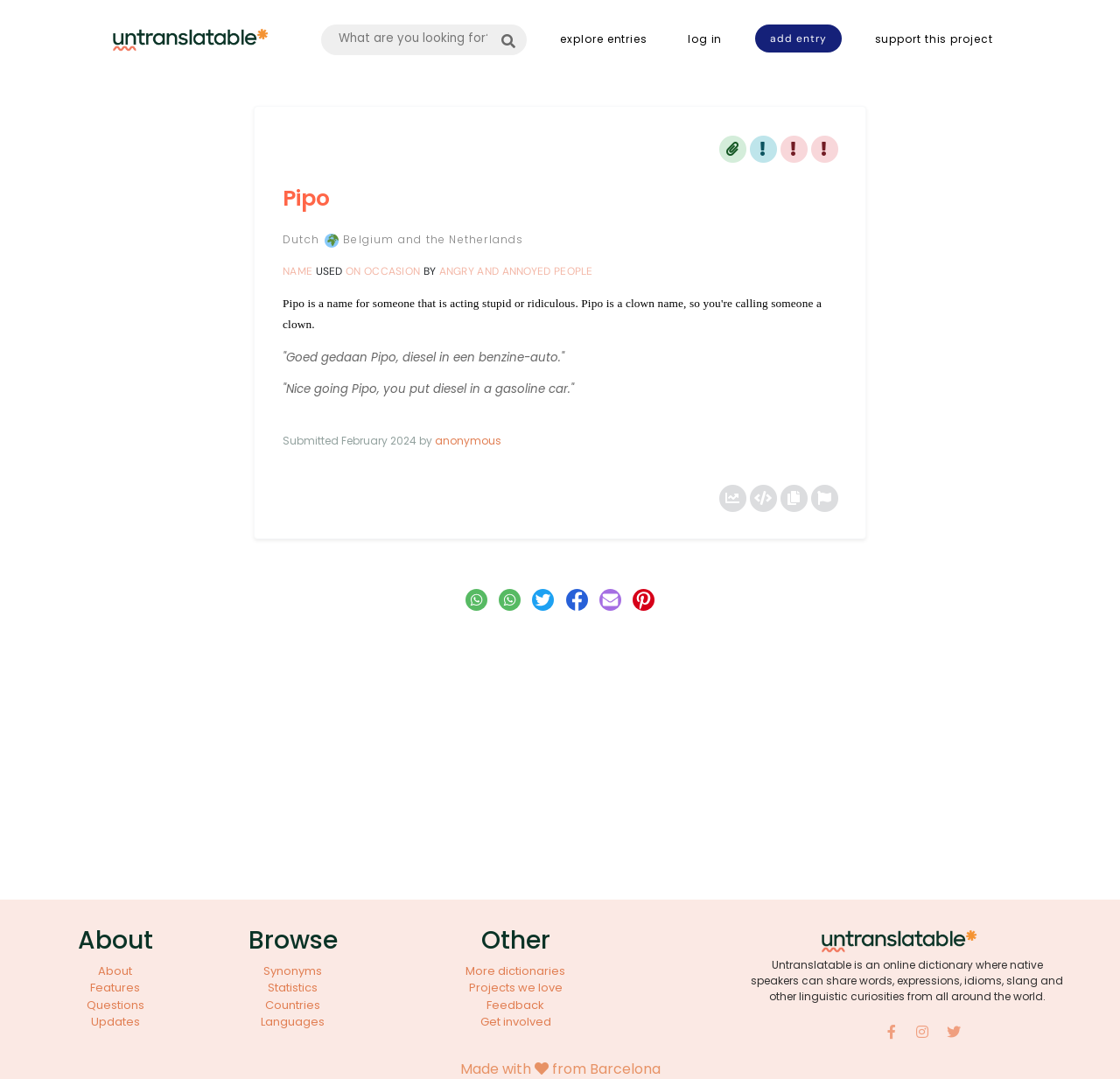Respond to the following question with a brief word or phrase:
How many social media sharing options are available?

6